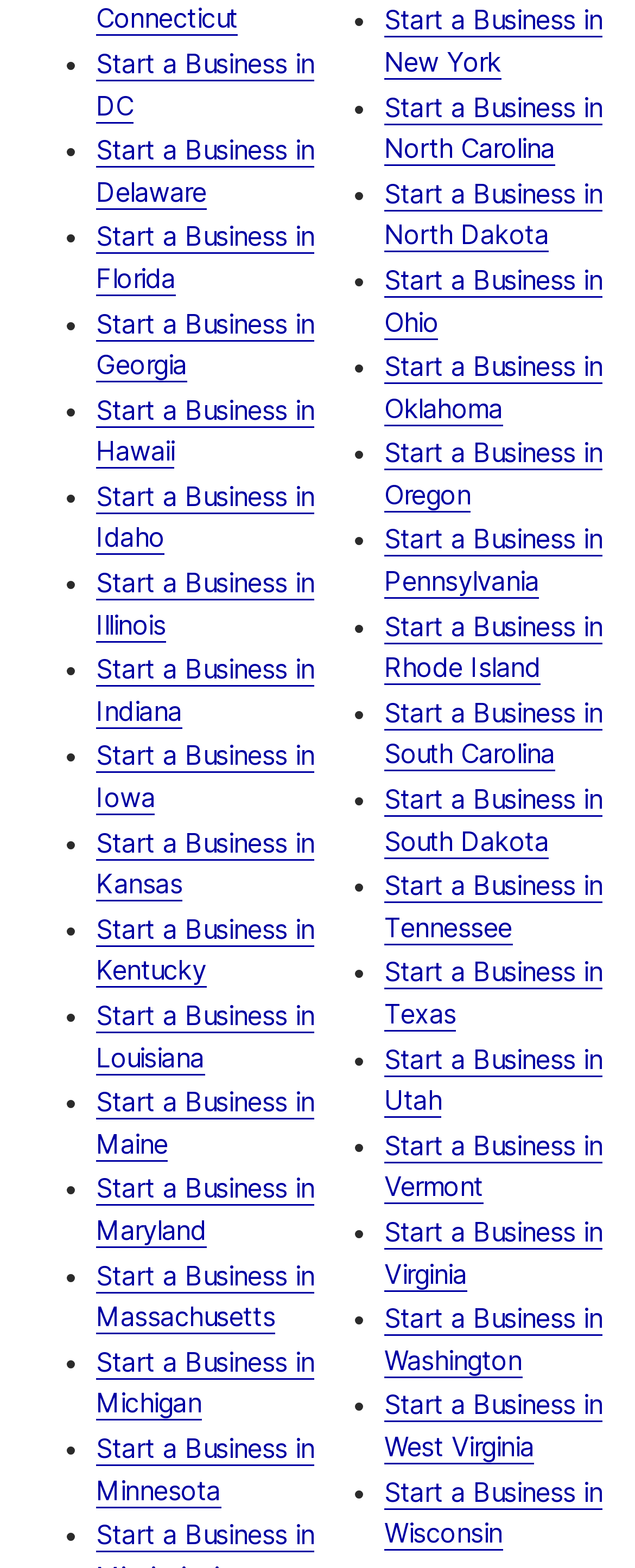How many states are listed to start a business in?
Answer with a single word or phrase, using the screenshot for reference.

50